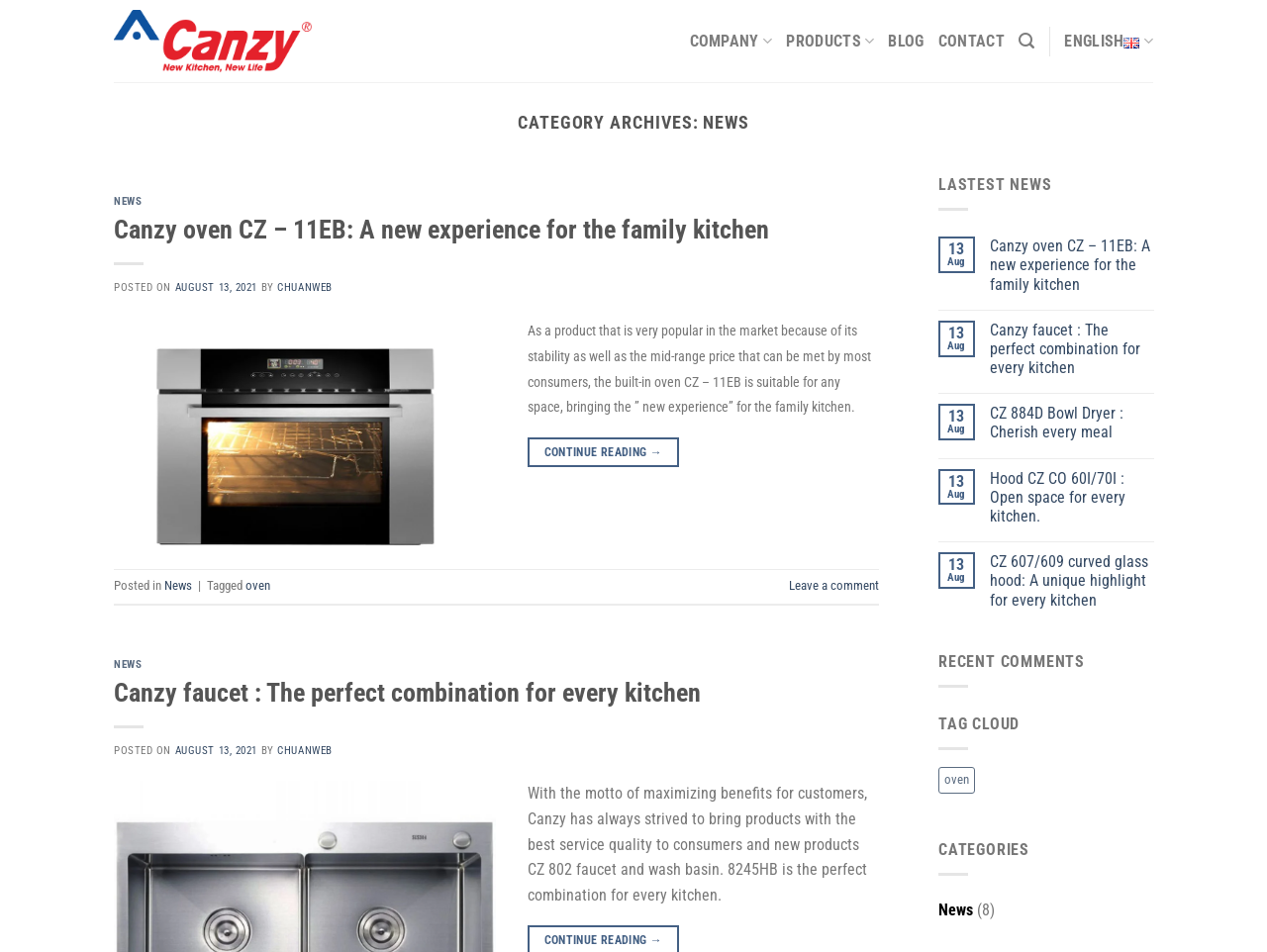How many latest news are displayed in the right sidebar?
Look at the screenshot and provide an in-depth answer.

In the right sidebar, there are five latest news displayed, each with a date and a brief description, and a link to the full article.